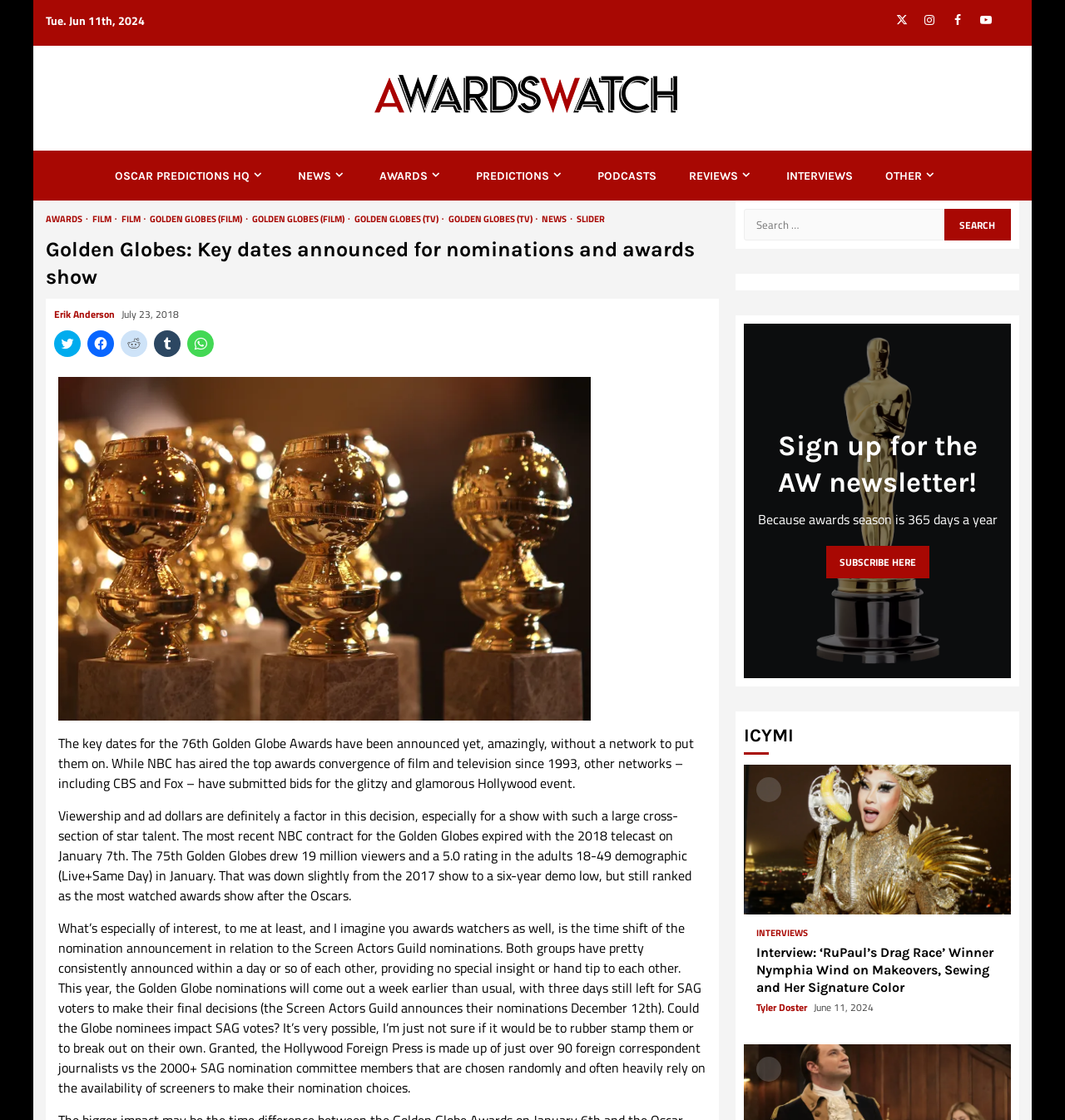What is the name of the winner of ‘RuPaul’s Drag Race’ interviewed in the webpage?
Please give a detailed and elaborate answer to the question based on the image.

The webpage features an interview with the winner of ‘RuPaul’s Drag Race’, Nymphia Wind, and also displays an image of her.